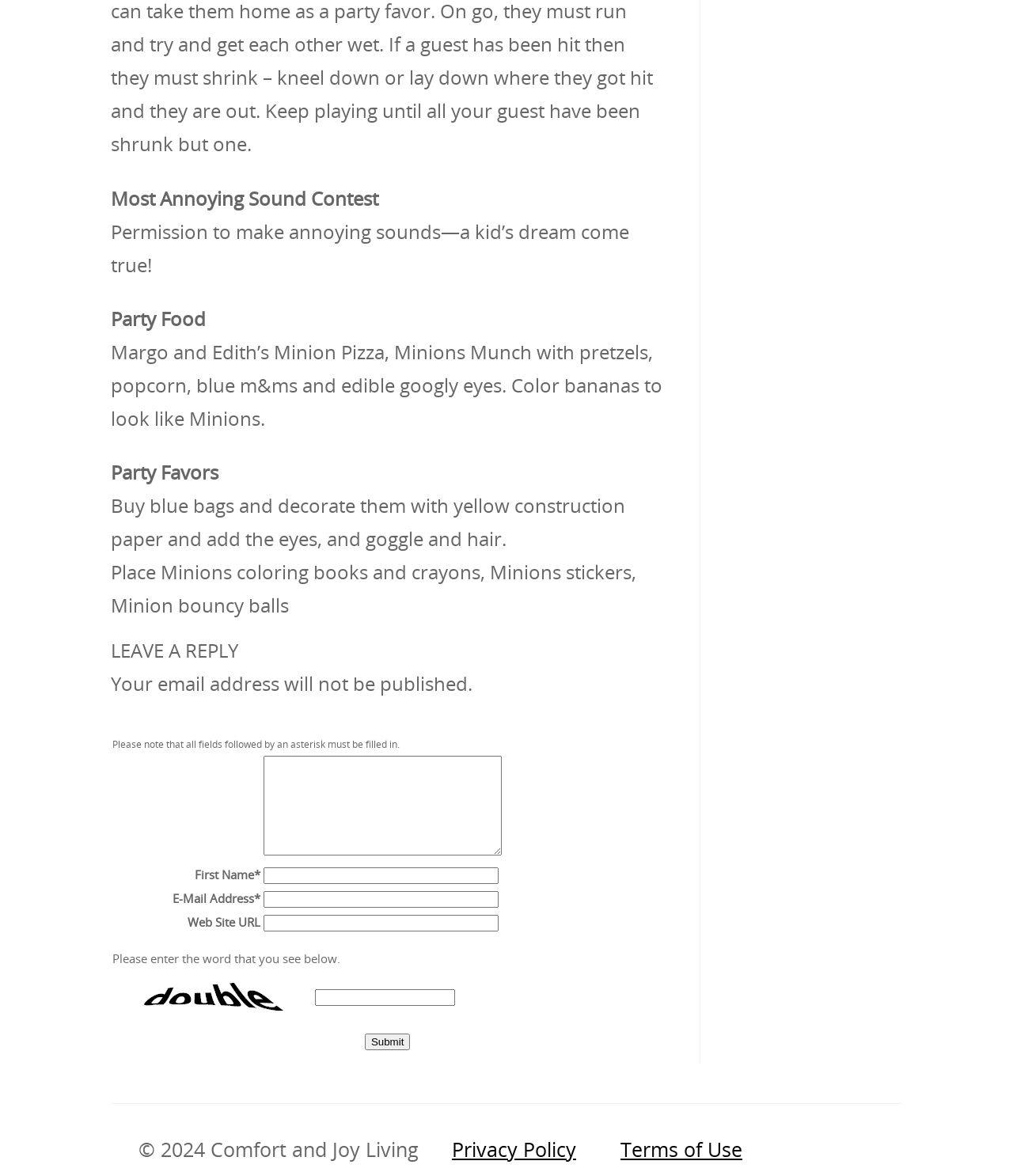Find the bounding box coordinates for the HTML element specified by: "name="_7168418535333059"".

[0.26, 0.737, 0.492, 0.752]